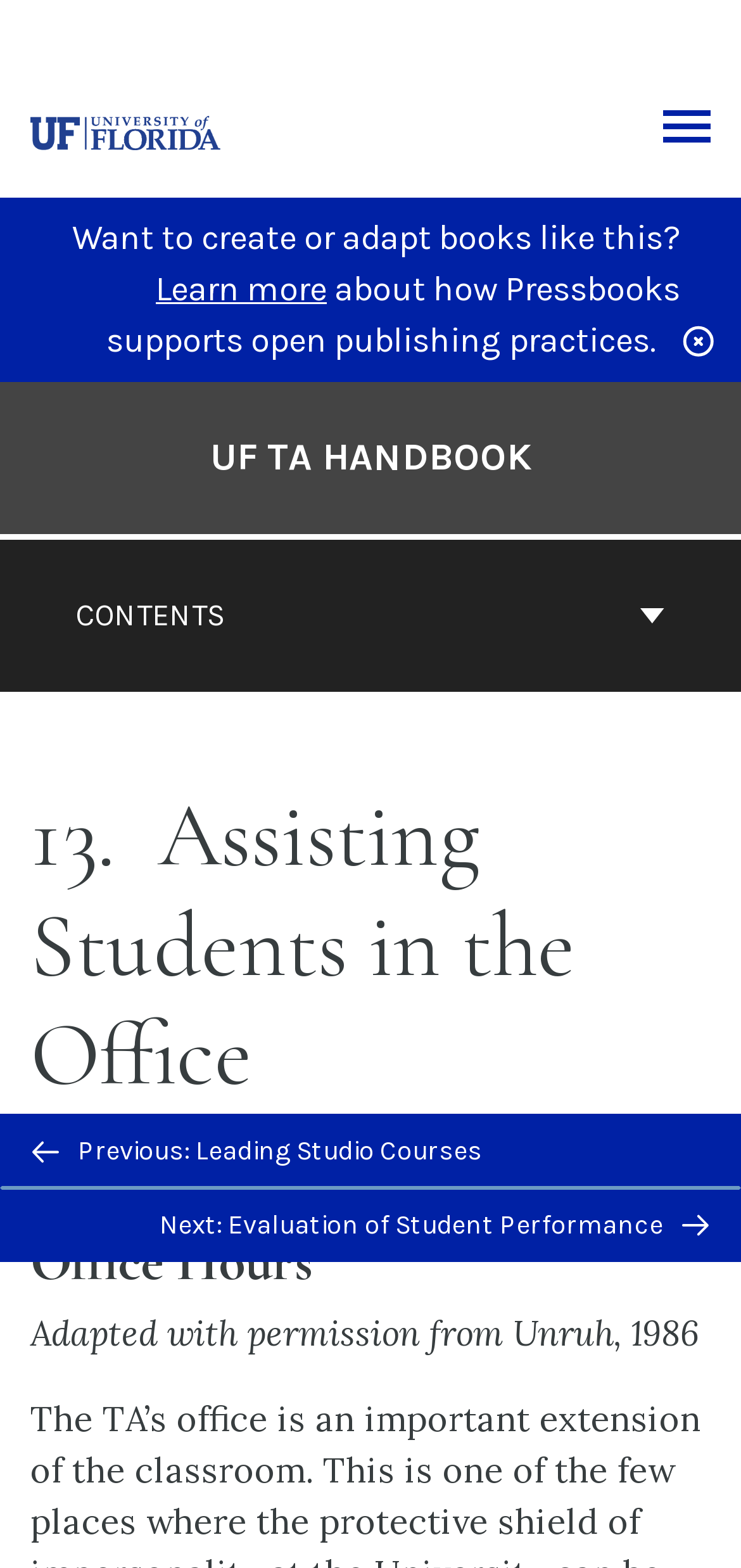Identify the bounding box coordinates of the area you need to click to perform the following instruction: "Go to University of Florida Pressbooks".

[0.041, 0.07, 0.303, 0.093]